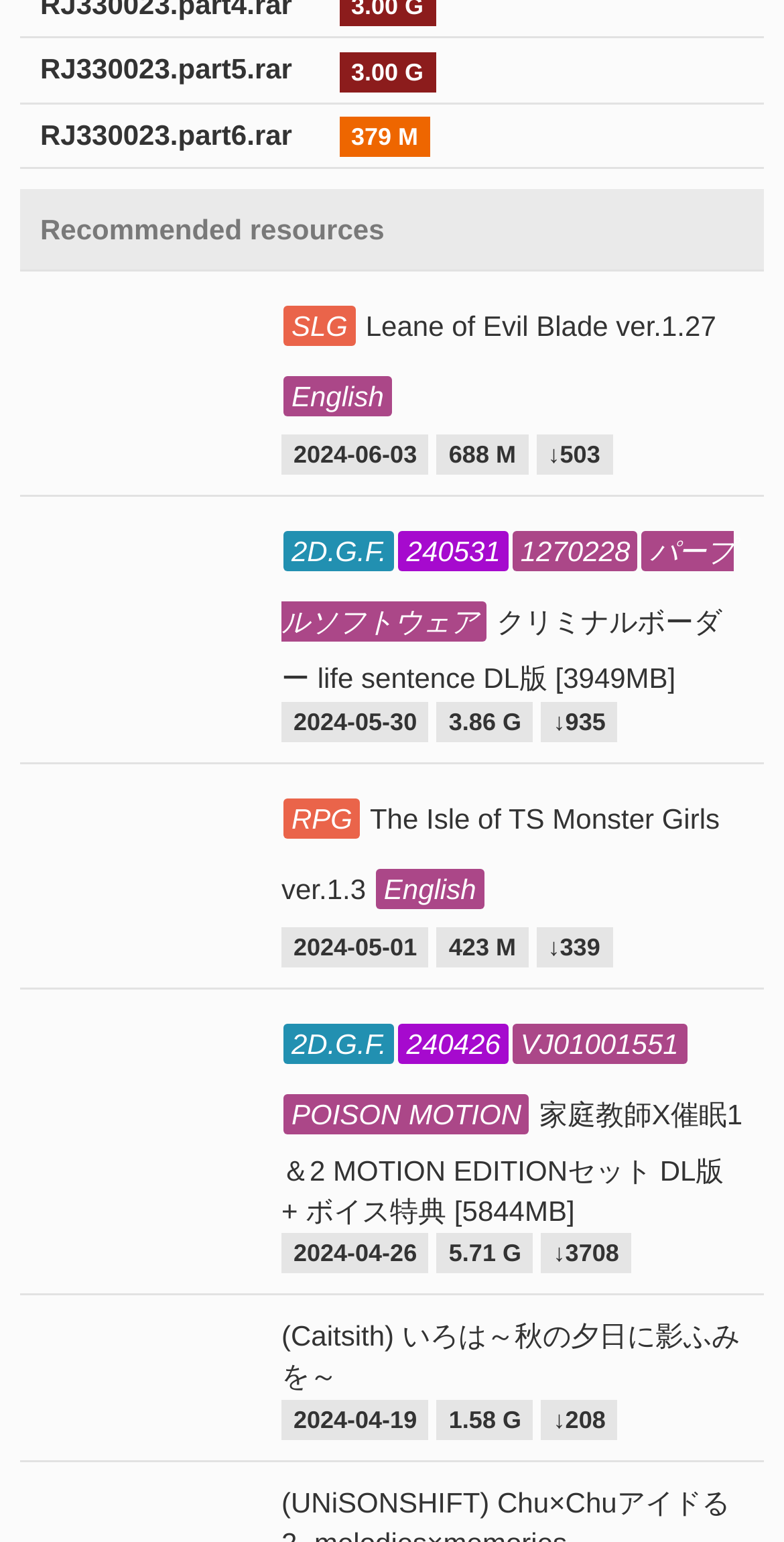What is the size of the file 'SLG Leane of Evil Blade ver.1.27 English'?
Please provide an in-depth and detailed response to the question.

The gridcell containing the link 'SLG Leane of Evil Blade ver.1.27 English' also contains the text '688 M', which indicates the size of the file.